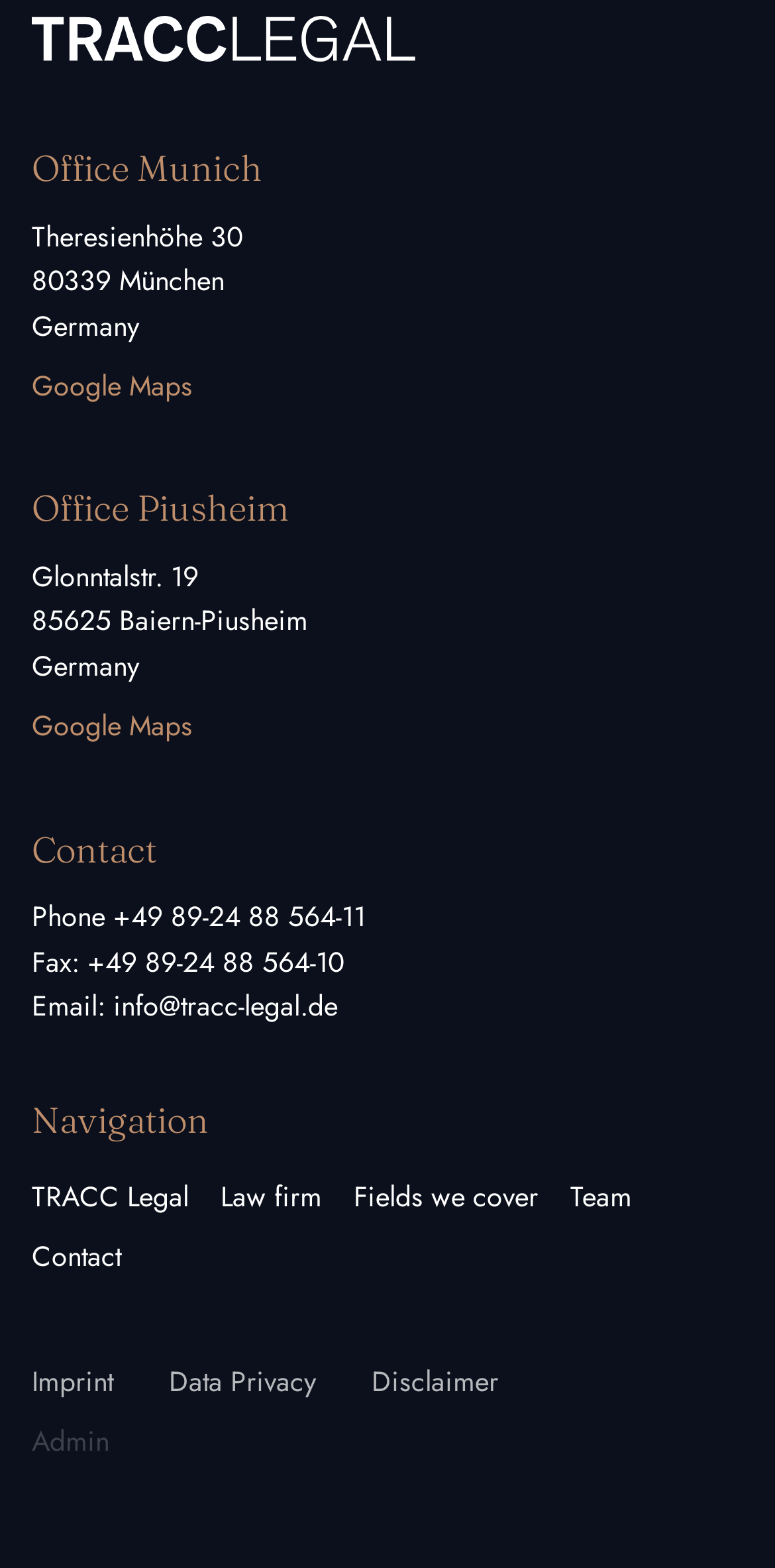Consider the image and give a detailed and elaborate answer to the question: 
How many offices are listed?

I counted the number of headings with 'Office' in the text, which are 'Office Munich' and 'Office Piusheim', so there are 2 offices listed.